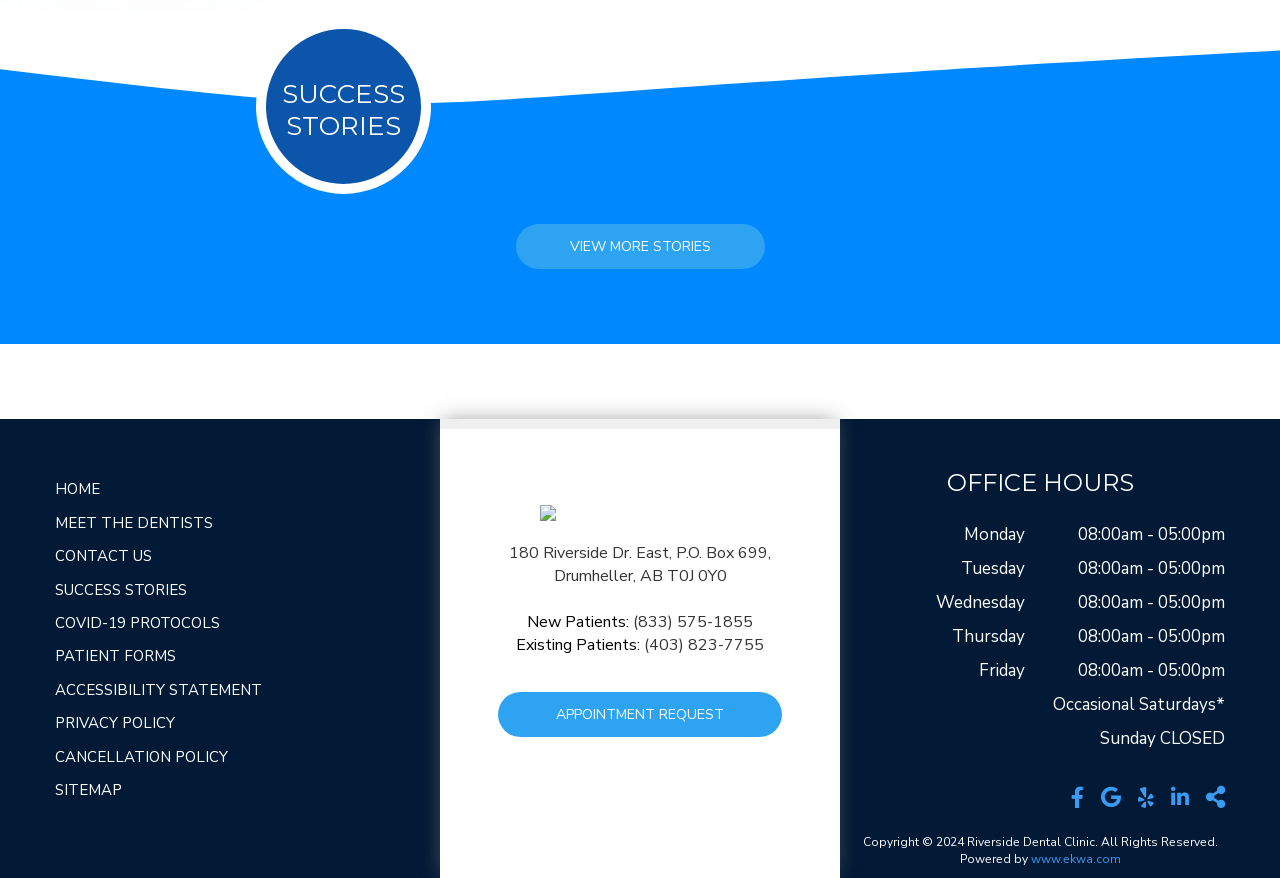Please find the bounding box coordinates for the clickable element needed to perform this instruction: "Request an appointment".

[0.389, 0.789, 0.611, 0.84]